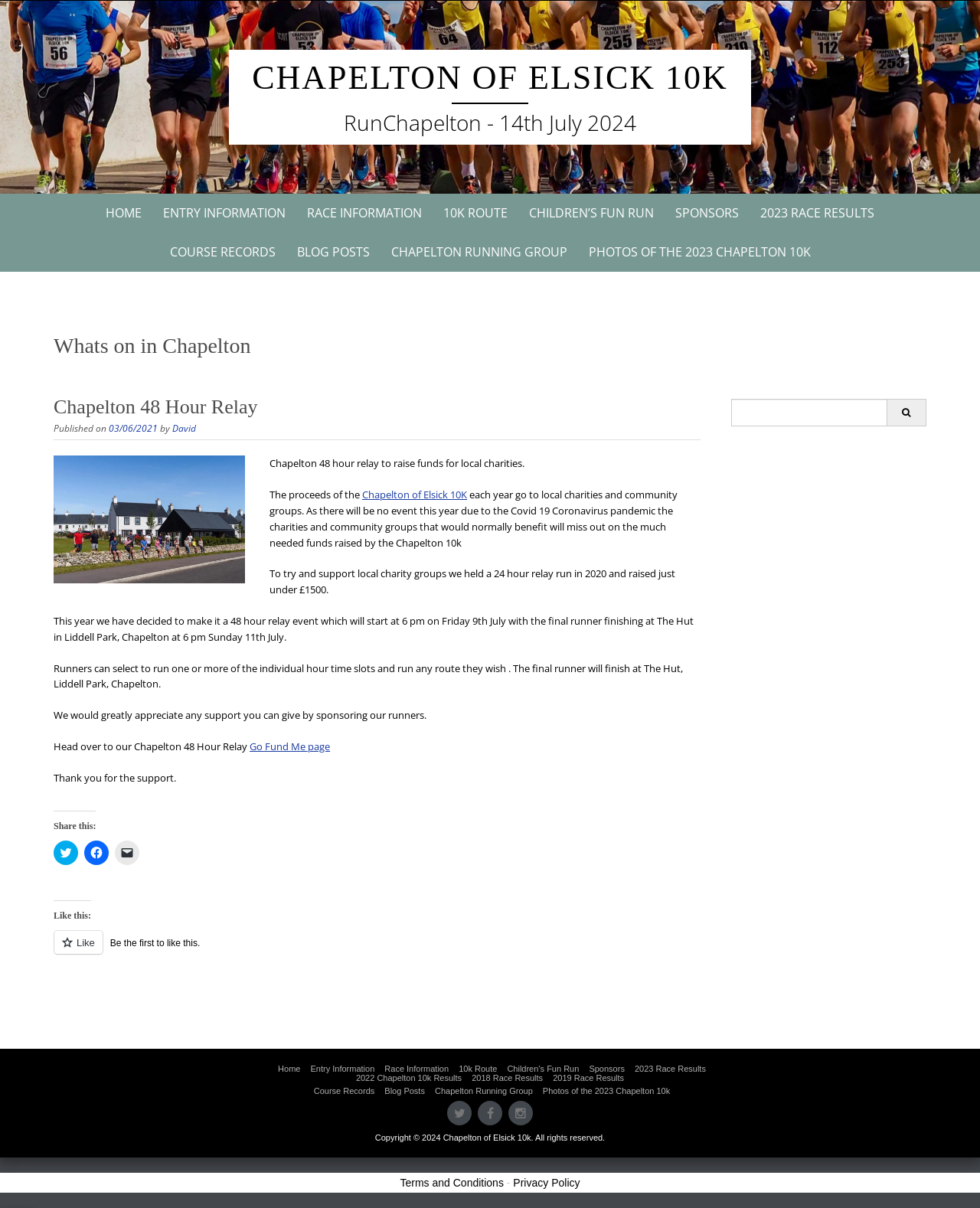Determine the bounding box coordinates of the element's region needed to click to follow the instruction: "View the '2023 RACE RESULTS'". Provide these coordinates as four float numbers between 0 and 1, formatted as [left, top, right, bottom].

[0.766, 0.161, 0.902, 0.193]